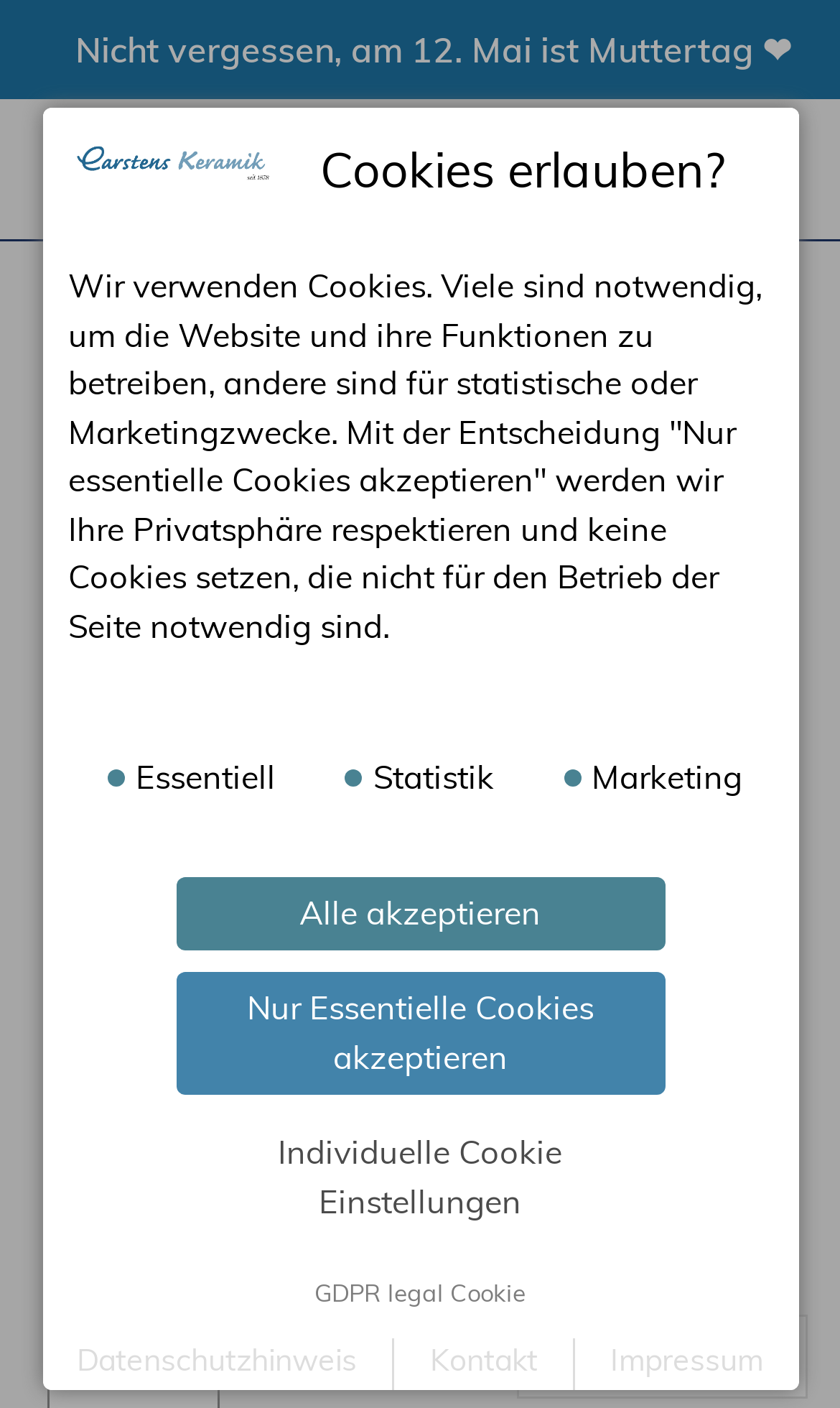Determine the bounding box coordinates of the clickable element to complete this instruction: "Open the menu". Provide the coordinates in the format of four float numbers between 0 and 1, [left, top, right, bottom].

[0.859, 0.086, 0.967, 0.154]